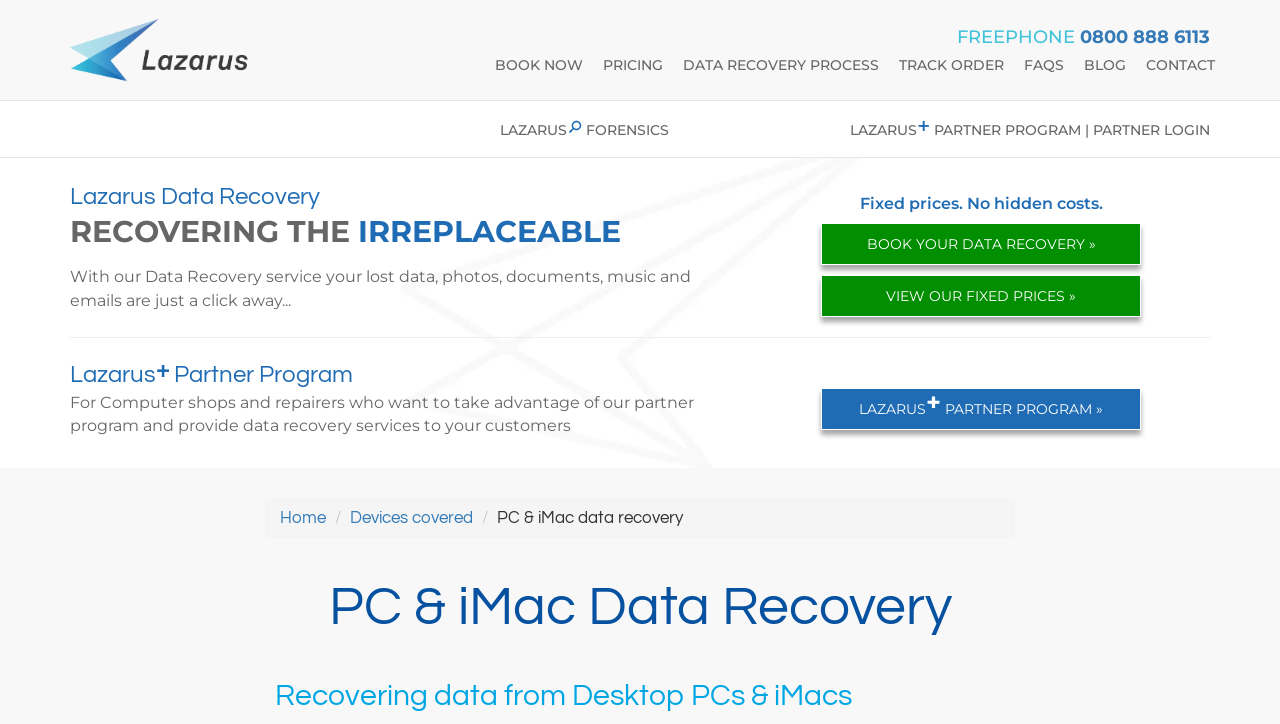Give a concise answer of one word or phrase to the question: 
What is the phone number to contact for data recovery?

0800 888 6113